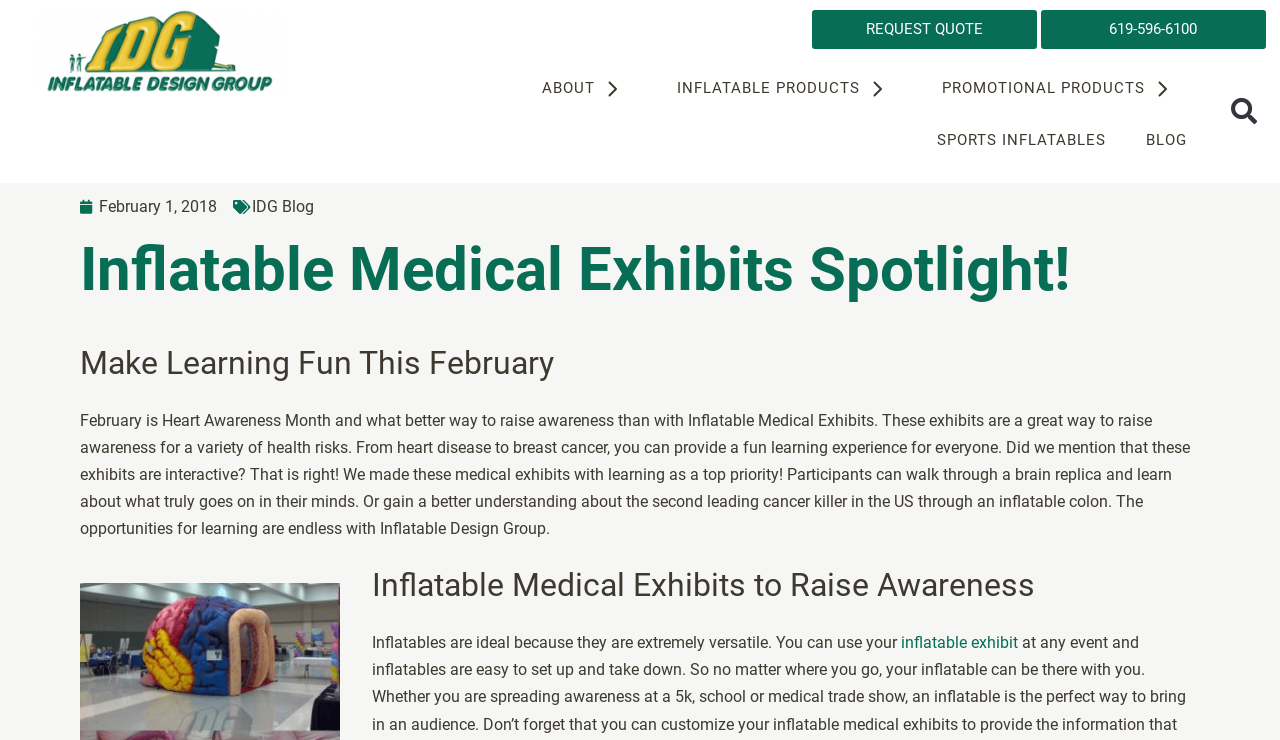What can be walked through to learn about the mind?
Could you answer the question with a detailed and thorough explanation?

The webpage mentions that participants can walk through a brain replica to learn about what truly goes on in their minds. This is one of the interactive exhibits provided by Inflatable Medical Exhibits.